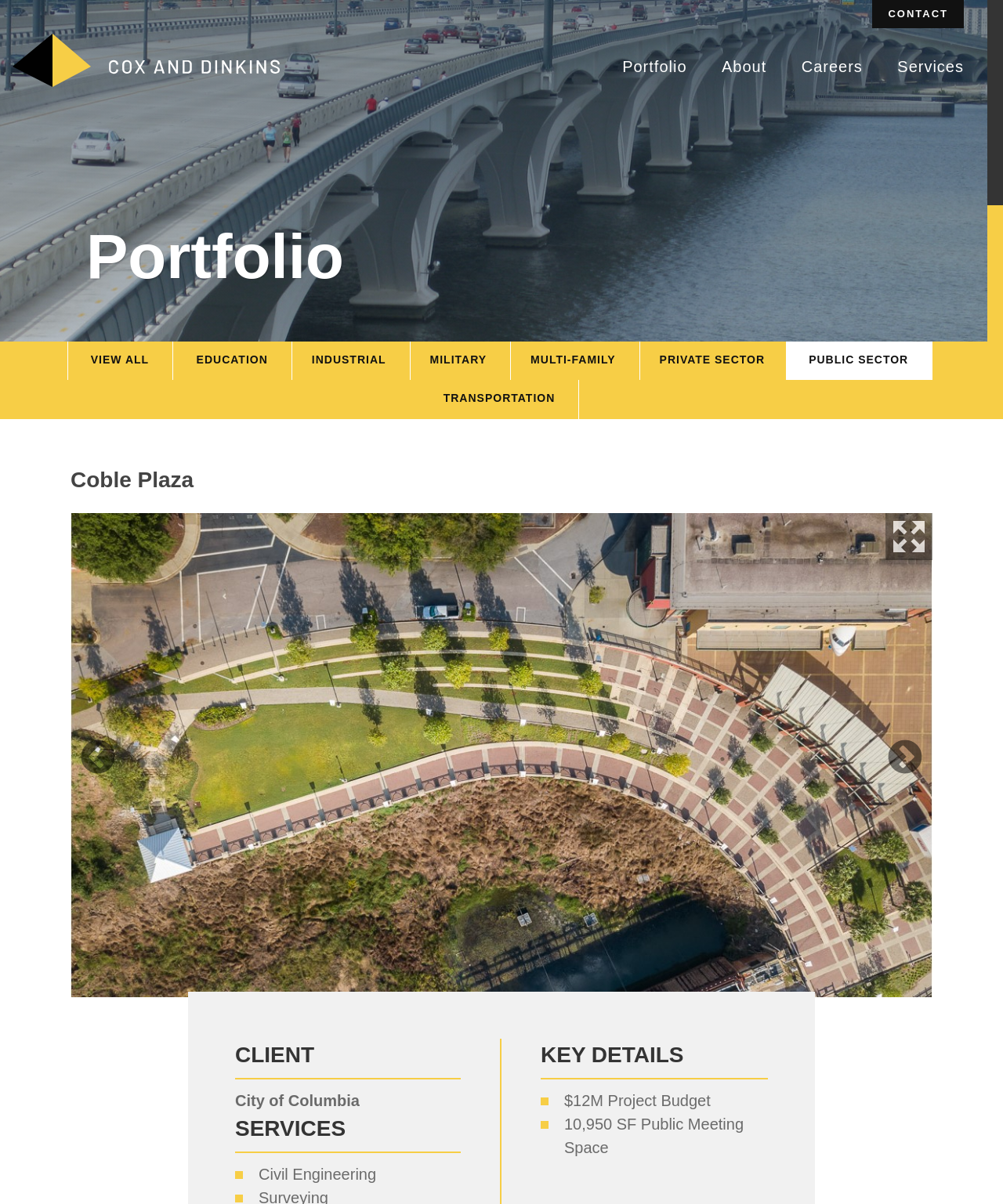Highlight the bounding box coordinates of the element that should be clicked to carry out the following instruction: "go to portfolio". The coordinates must be given as four float numbers ranging from 0 to 1, i.e., [left, top, right, bottom].

[0.62, 0.038, 0.685, 0.07]